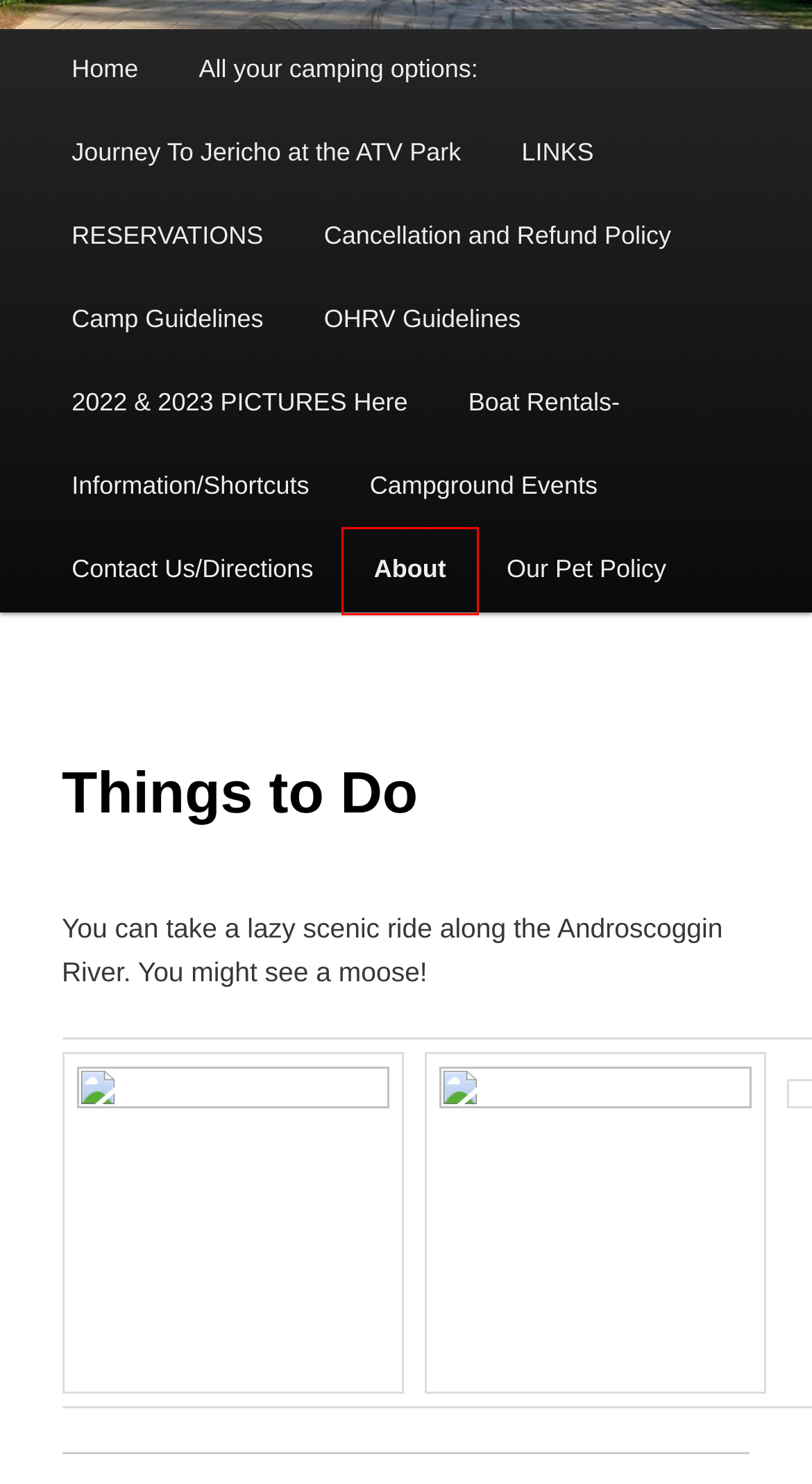Analyze the screenshot of a webpage with a red bounding box and select the webpage description that most accurately describes the new page resulting from clicking the element inside the red box. Here are the candidates:
A. OHRV Guidelines | CEDAR POND CAMPGROUND
B. Our Pet Policy | CEDAR POND CAMPGROUND
C. Information/Shortcuts | CEDAR POND CAMPGROUND | Come On Up And Enjoy The Great North Woods
D. Campground Events | CEDAR POND CAMPGROUND
E. All your camping options: | CEDAR POND CAMPGROUND
F. About | CEDAR POND CAMPGROUND
G. Cancellation and Refund Policy | CEDAR POND CAMPGROUND
H. Journey To Jericho at the ATV Park | CEDAR POND CAMPGROUND

F